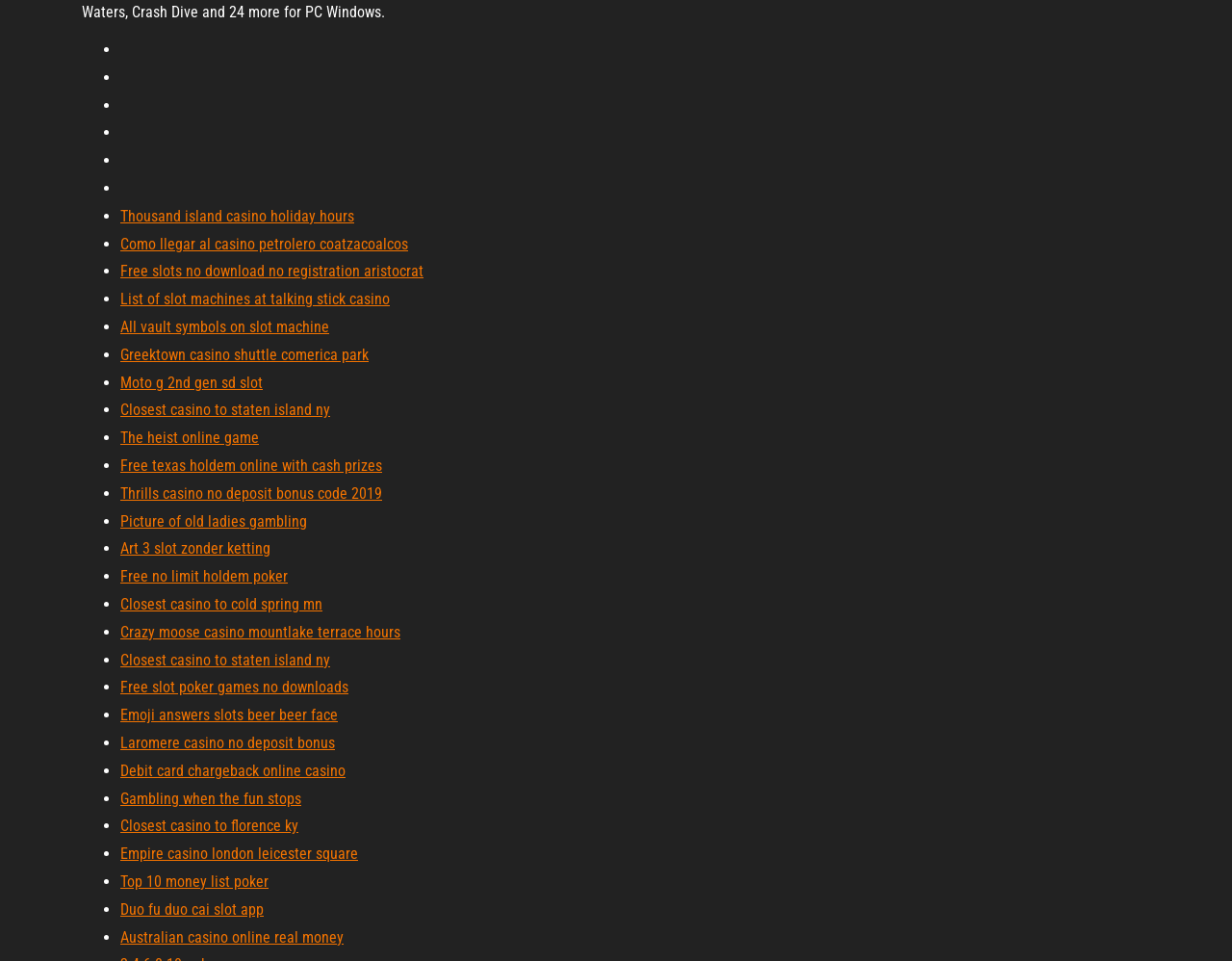Show the bounding box coordinates of the region that should be clicked to follow the instruction: "Read All vault symbols on slot machine."

[0.098, 0.331, 0.267, 0.35]